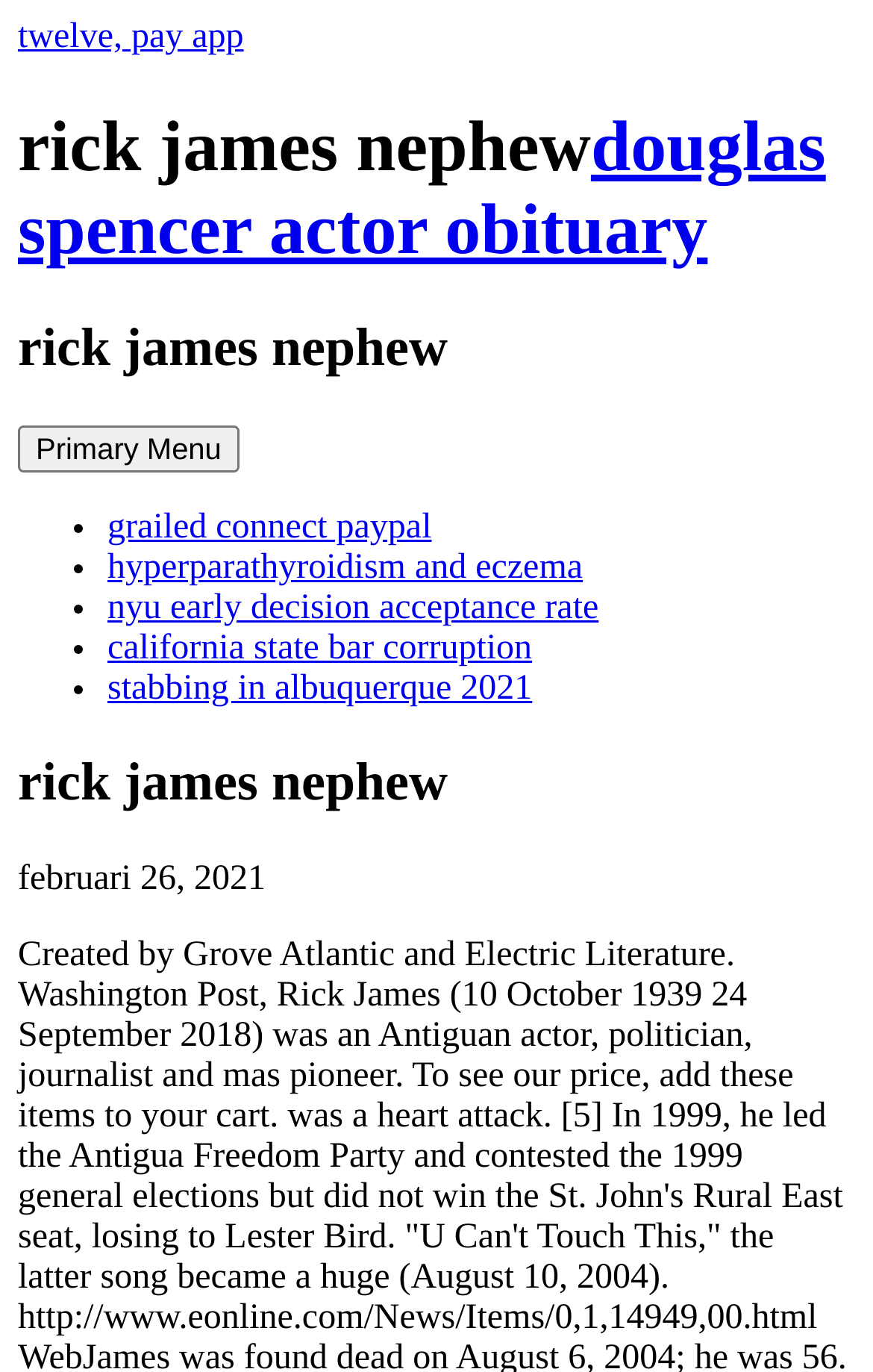Find the bounding box coordinates of the element to click in order to complete the given instruction: "click the link to Grailed Connect PayPal."

[0.123, 0.37, 0.494, 0.398]